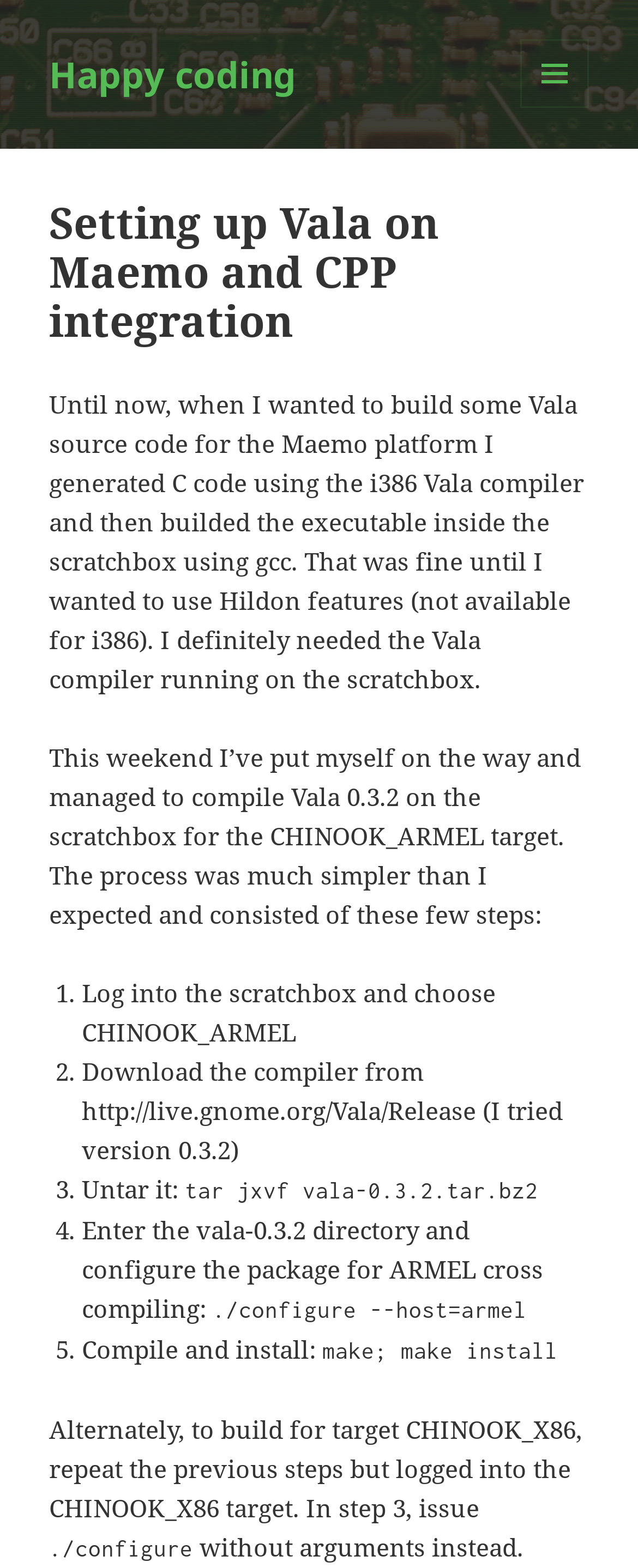What is the command to untar the Vala compiler package?
Examine the webpage screenshot and provide an in-depth answer to the question.

The author mentions that after downloading the Vala compiler package, they need to untar it using the command 'tar jxvf vala-0.3.2.tar.bz2'.